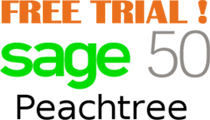Please study the image and answer the question comprehensively:
What font color is used for 'Peachtree'?

According to the caption, 'Peachtree' is displayed in a more understated black typeface, which reflects a professional appearance.